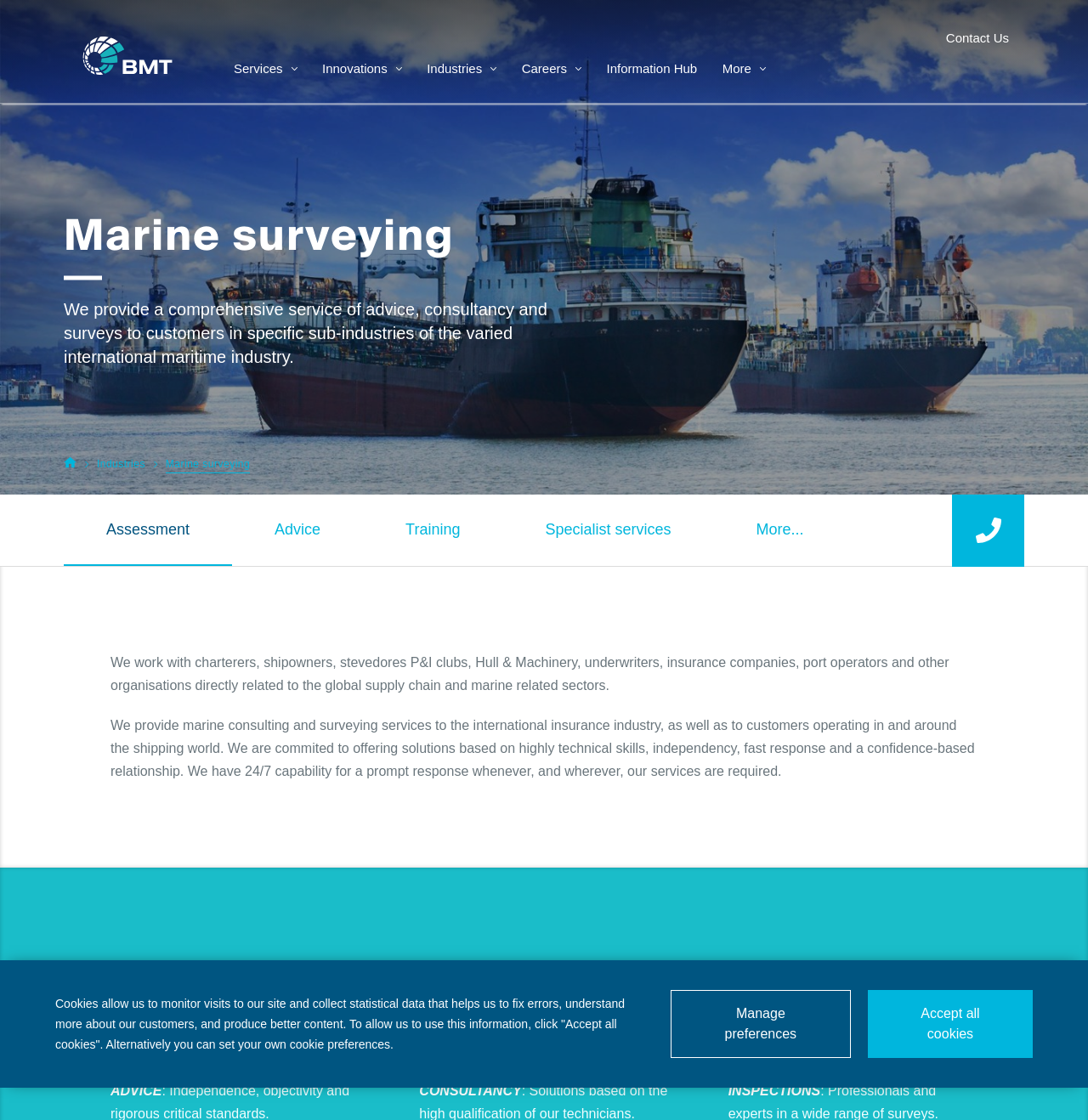Return the bounding box coordinates of the UI element that corresponds to this description: "Industries". The coordinates must be given as four float numbers in the range of 0 and 1, [left, top, right, bottom].

[0.392, 0.066, 0.456, 0.079]